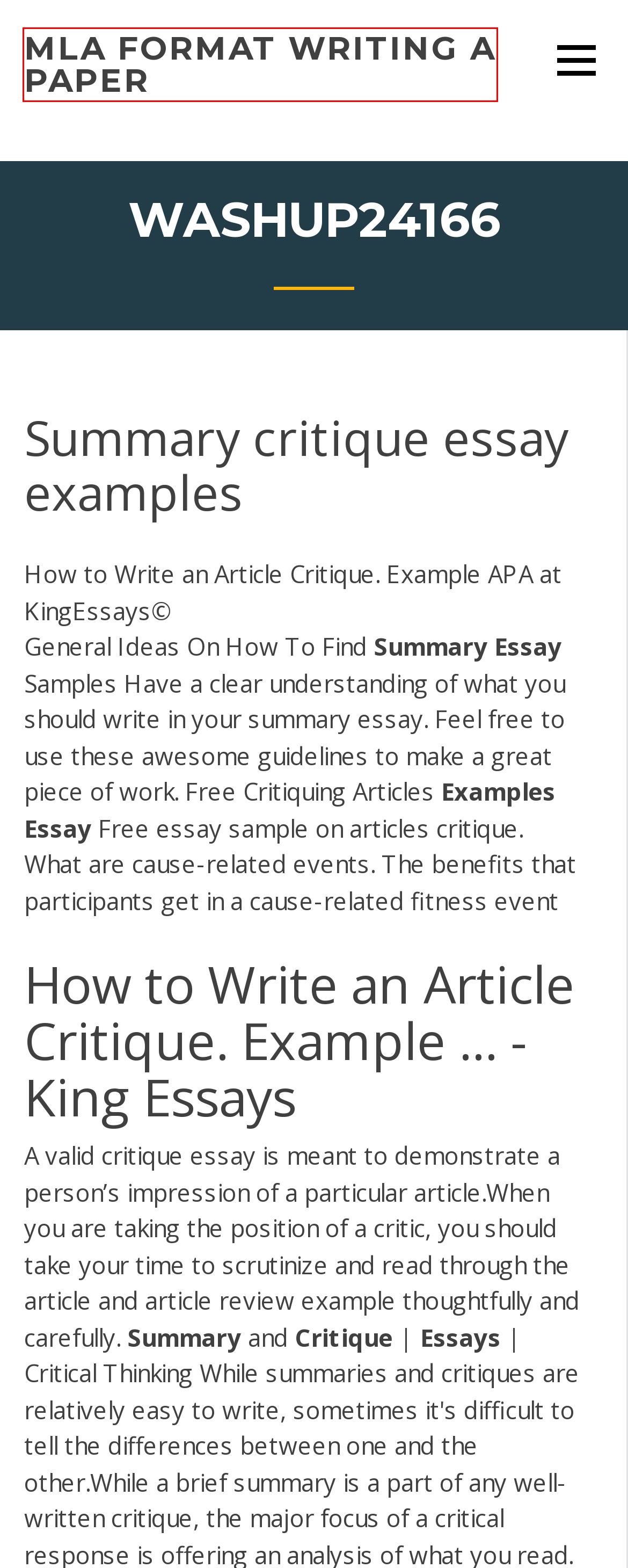Take a look at the provided webpage screenshot featuring a red bounding box around an element. Select the most appropriate webpage description for the page that loads after clicking on the element inside the red bounding box. Here are the candidates:
A. Opening statements for essays hlkls
B. Abortion arguments essay oqbko
C. mla format writing a paper - iwritewadokm.netlify.app
D. Sites for writing raich
E. Good comparison and contrast essays tgjhb
F. What essay gets you harvard btgxl
G. How to cite an essay in a book gtquc
H. Essay on hospital safety uxsjx

C